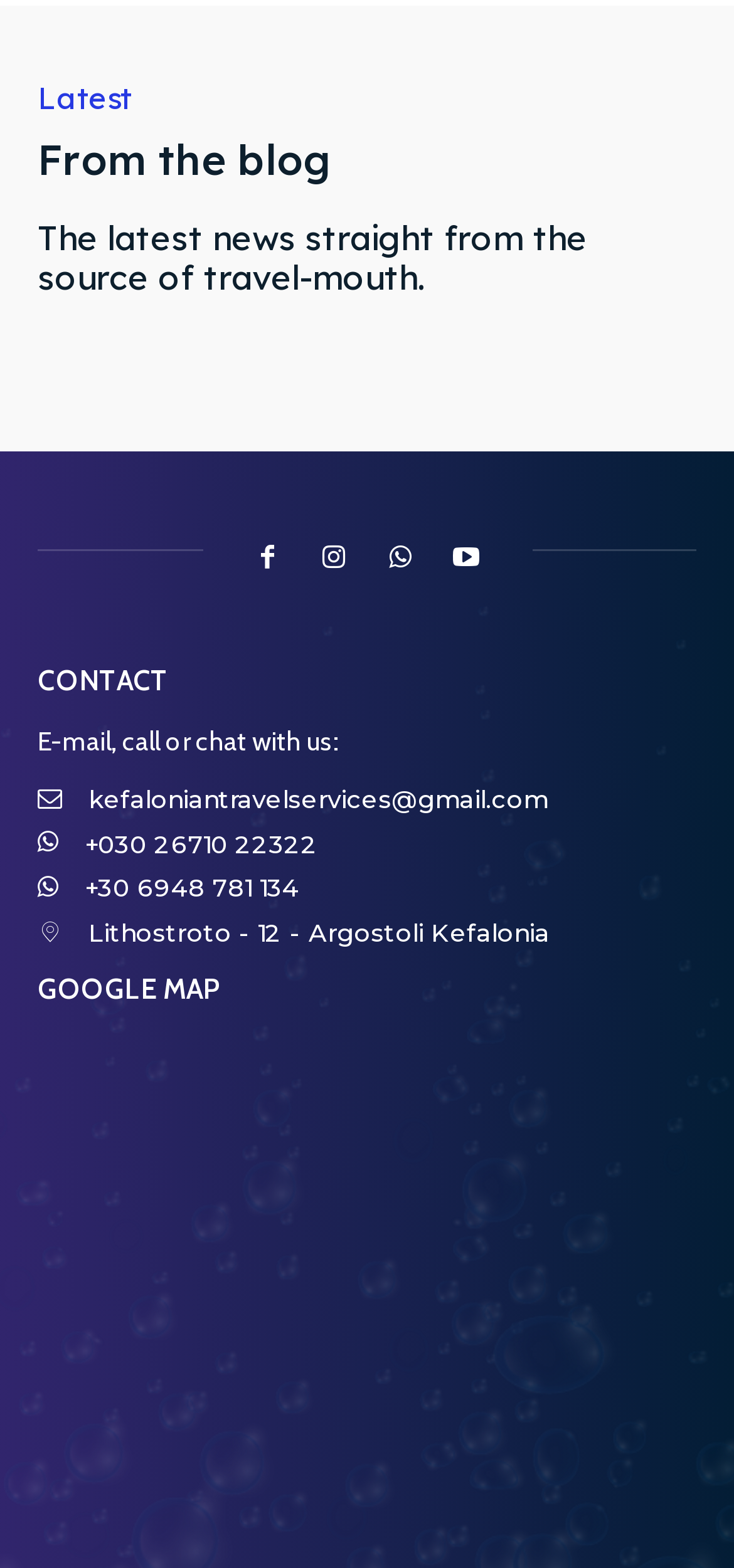Provide the bounding box coordinates for the area that should be clicked to complete the instruction: "View latest news".

[0.051, 0.051, 0.179, 0.075]